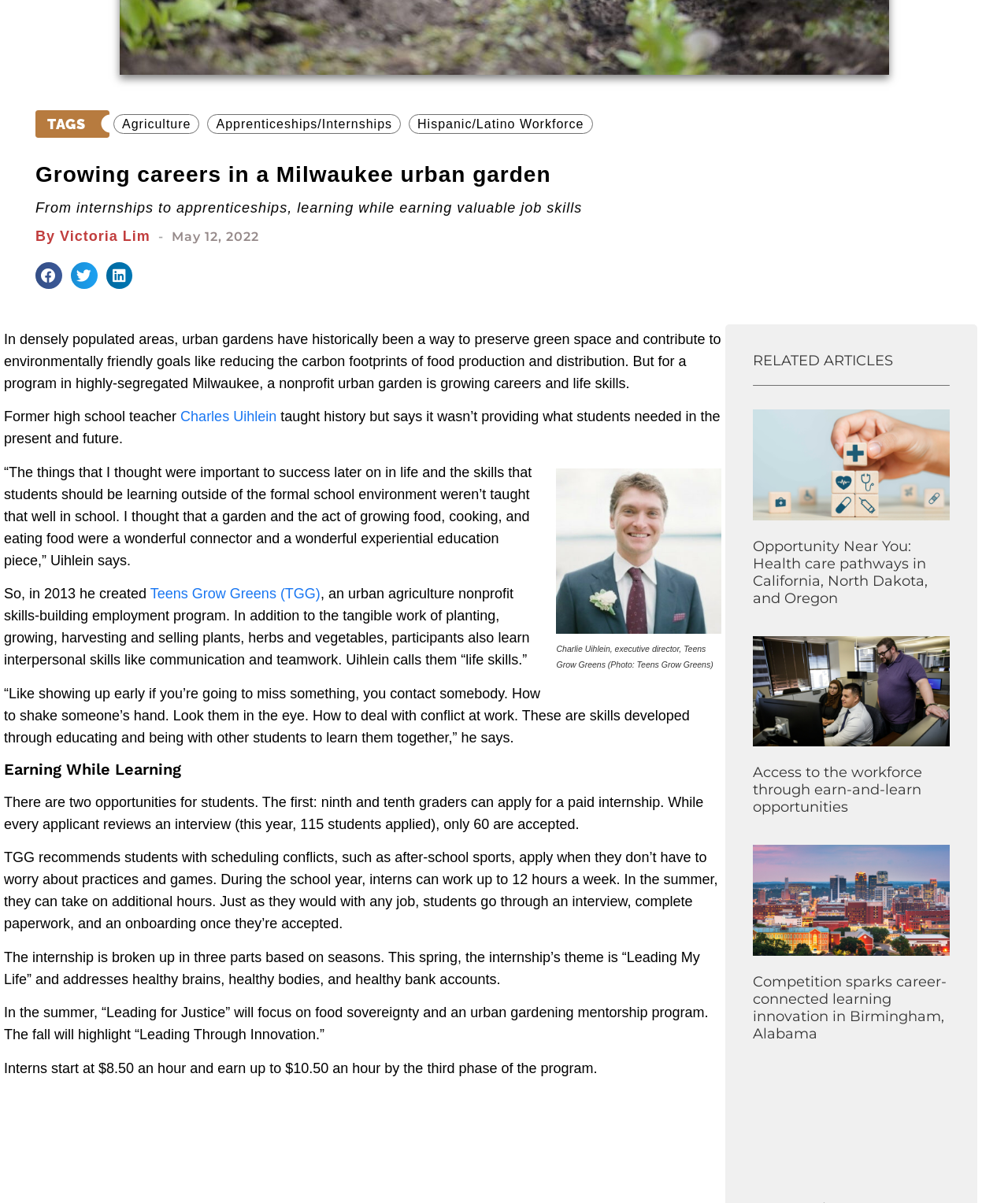Find the bounding box coordinates corresponding to the UI element with the description: "Apprenticeships/Internships". The coordinates should be formatted as [left, top, right, bottom], with values as floats between 0 and 1.

[0.206, 0.095, 0.398, 0.111]